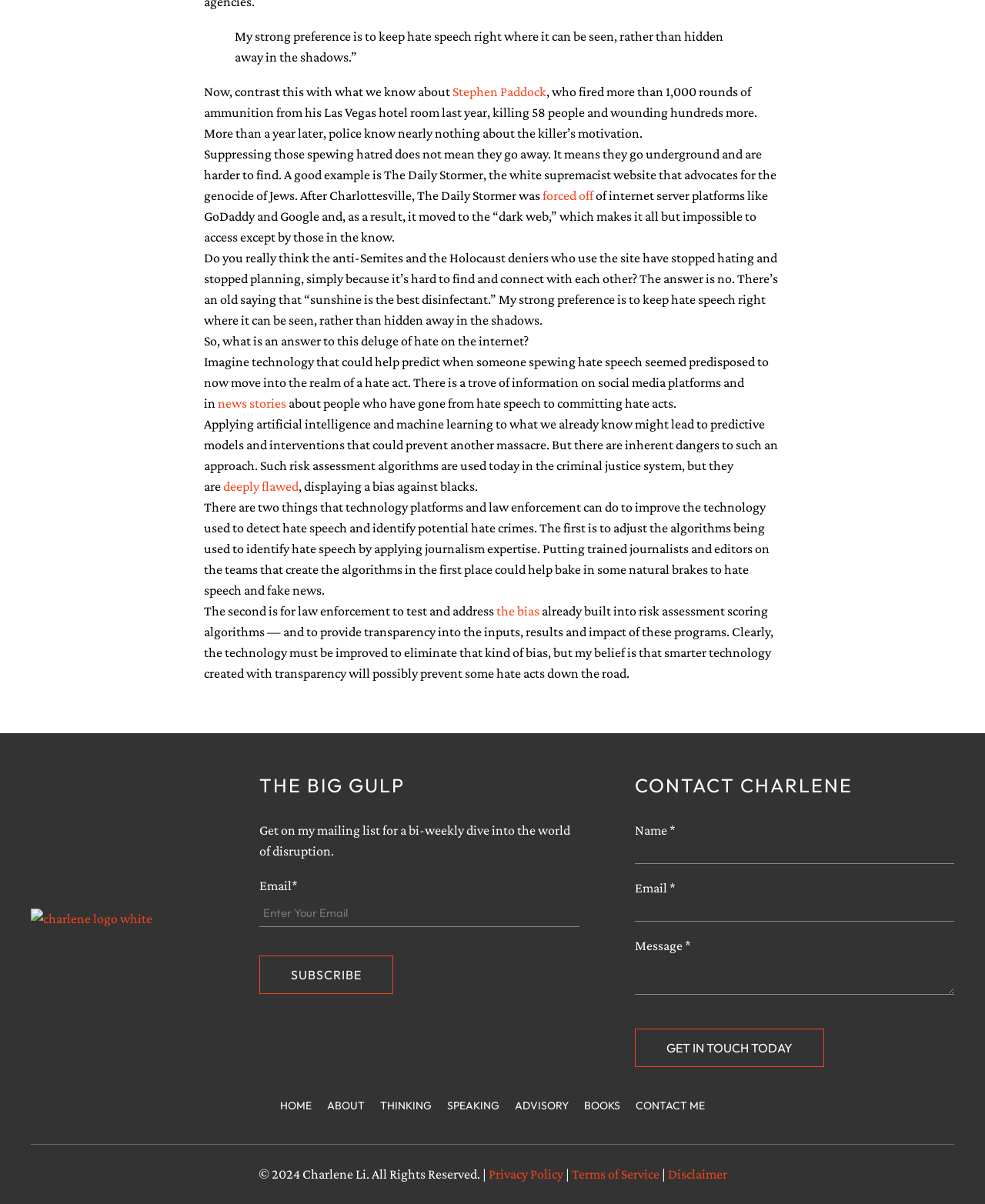Given the description of the UI element: "Terms of Service", predict the bounding box coordinates in the form of [left, top, right, bottom], with each value being a float between 0 and 1.

[0.58, 0.968, 0.669, 0.981]